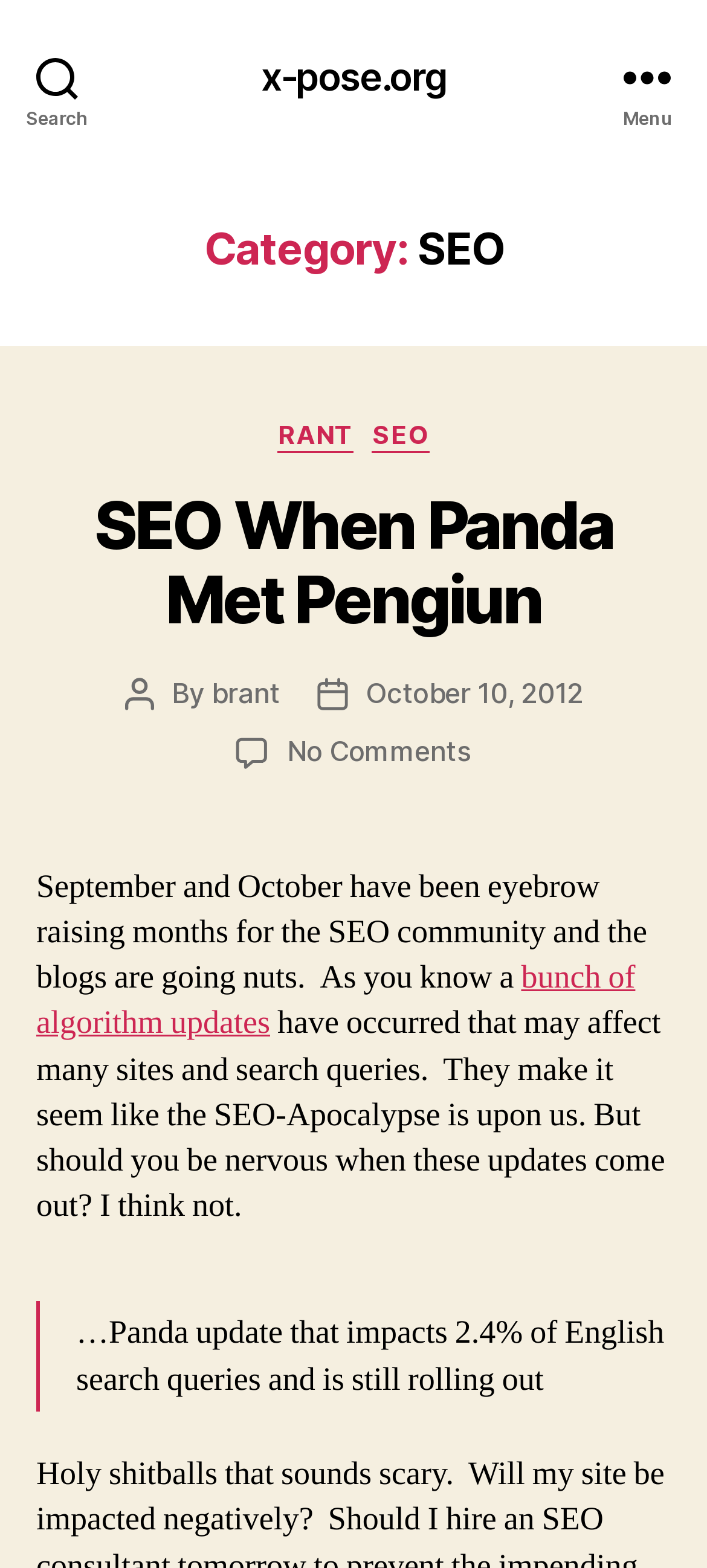Show the bounding box coordinates for the HTML element as described: "bunch of algorithm updates".

[0.051, 0.61, 0.899, 0.666]